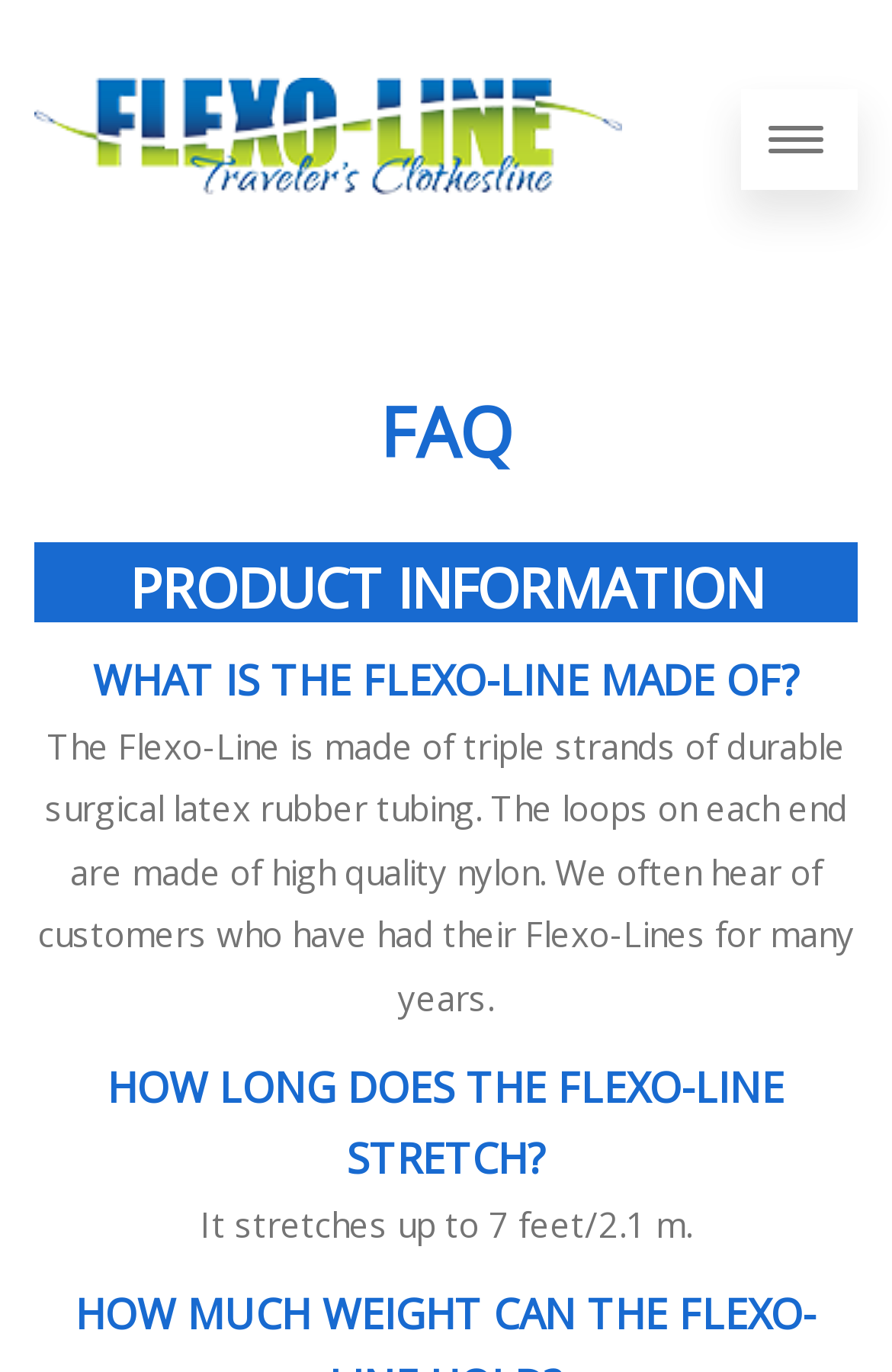Detail the various sections and features of the webpage.

The webpage is about the Flexo-Line Clothesline FAQ, provided by The Flexo-Line Company. At the top left corner, there is a link to The Flexo-Line Company, accompanied by an image of the company's logo. On the top right corner, there is an empty link.

Below the company's logo, there is a header section that spans the entire width of the page. The header contains a heading that reads "FAQ" and another heading that reads "PRODUCT INFORMATION". 

Under the header section, there are three paragraphs of text. The first paragraph asks "WHAT IS THE FLEXO-LINE MADE OF?" and provides a detailed answer, stating that the Flexo-Line is made of triple strands of durable surgical latex rubber tubing, and the loops on each end are made of high-quality nylon. 

The second paragraph asks "HOW LONG DOES THE FLEXO-LINE STRETCH?" and answers that it stretches up to 7 feet or 2.1 meters. These paragraphs are positioned in a vertical sequence, with the second paragraph located below the first one.